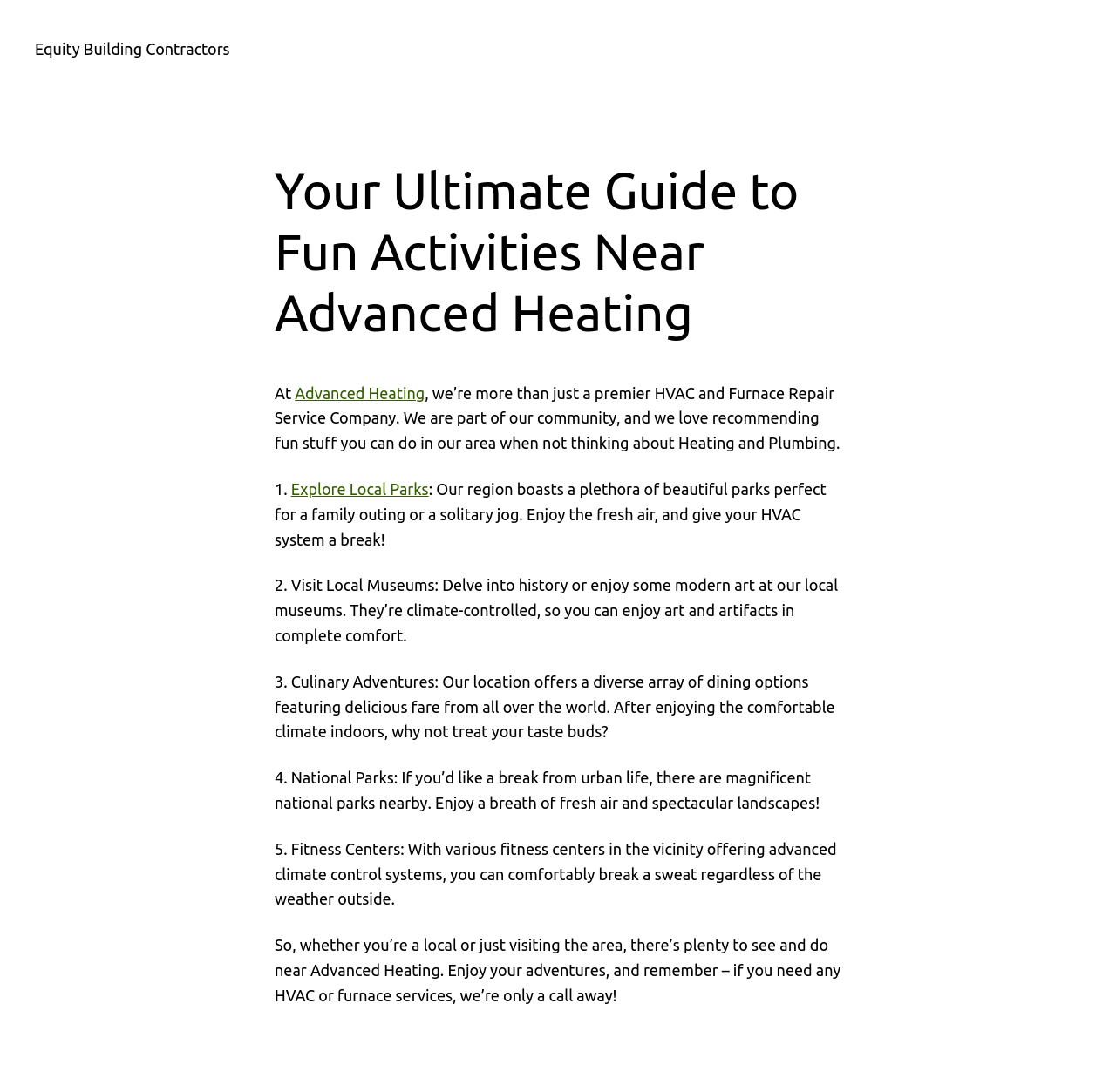From the webpage screenshot, predict the bounding box coordinates (top-left x, top-left y, bottom-right x, bottom-right y) for the UI element described here: Advanced Heating

[0.264, 0.352, 0.381, 0.368]